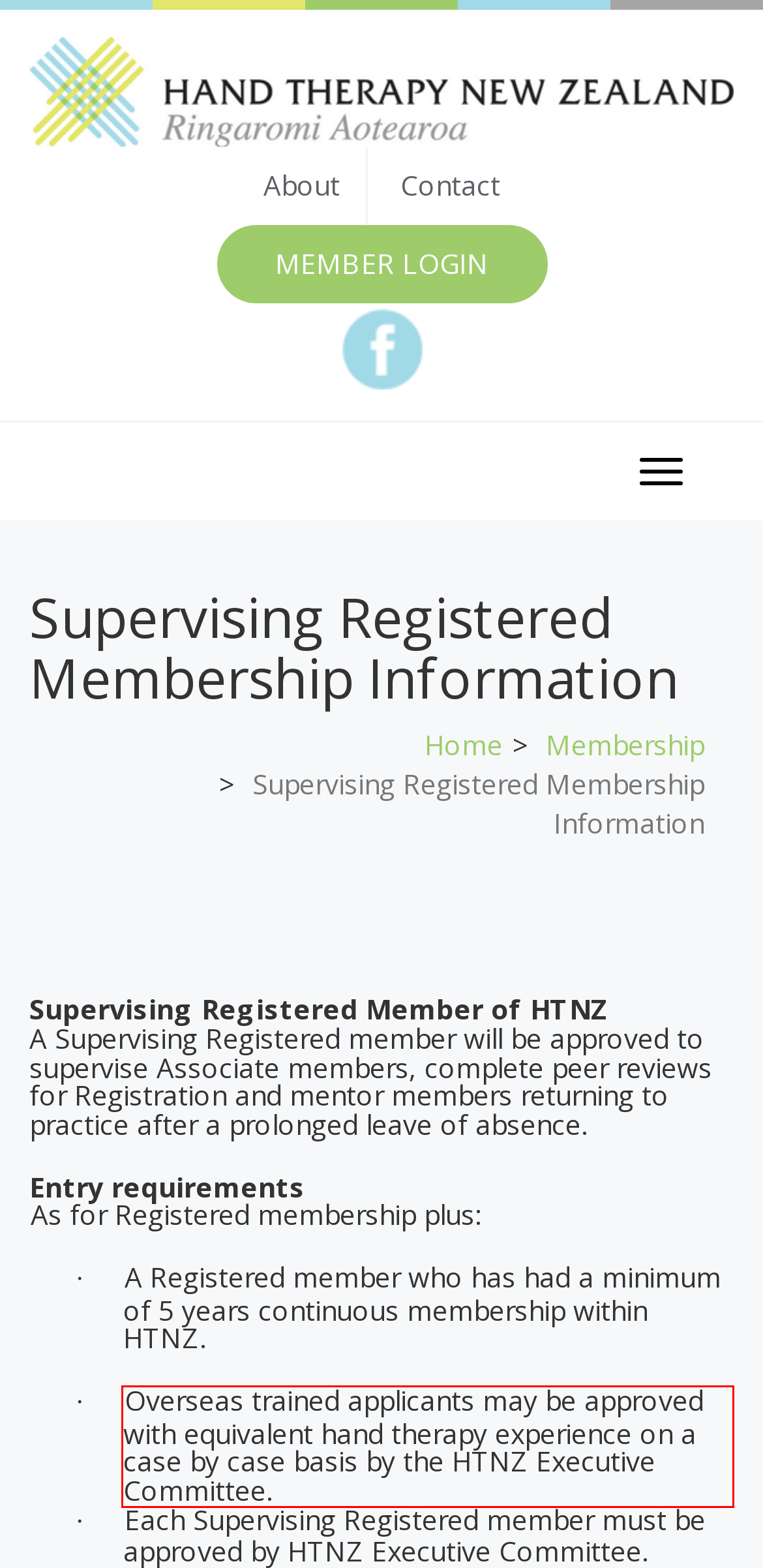Please look at the screenshot provided and find the red bounding box. Extract the text content contained within this bounding box.

· Overseas trained applicants may be approved with equivalent hand therapy experience on a case by case basis by the HTNZ Executive Committee.